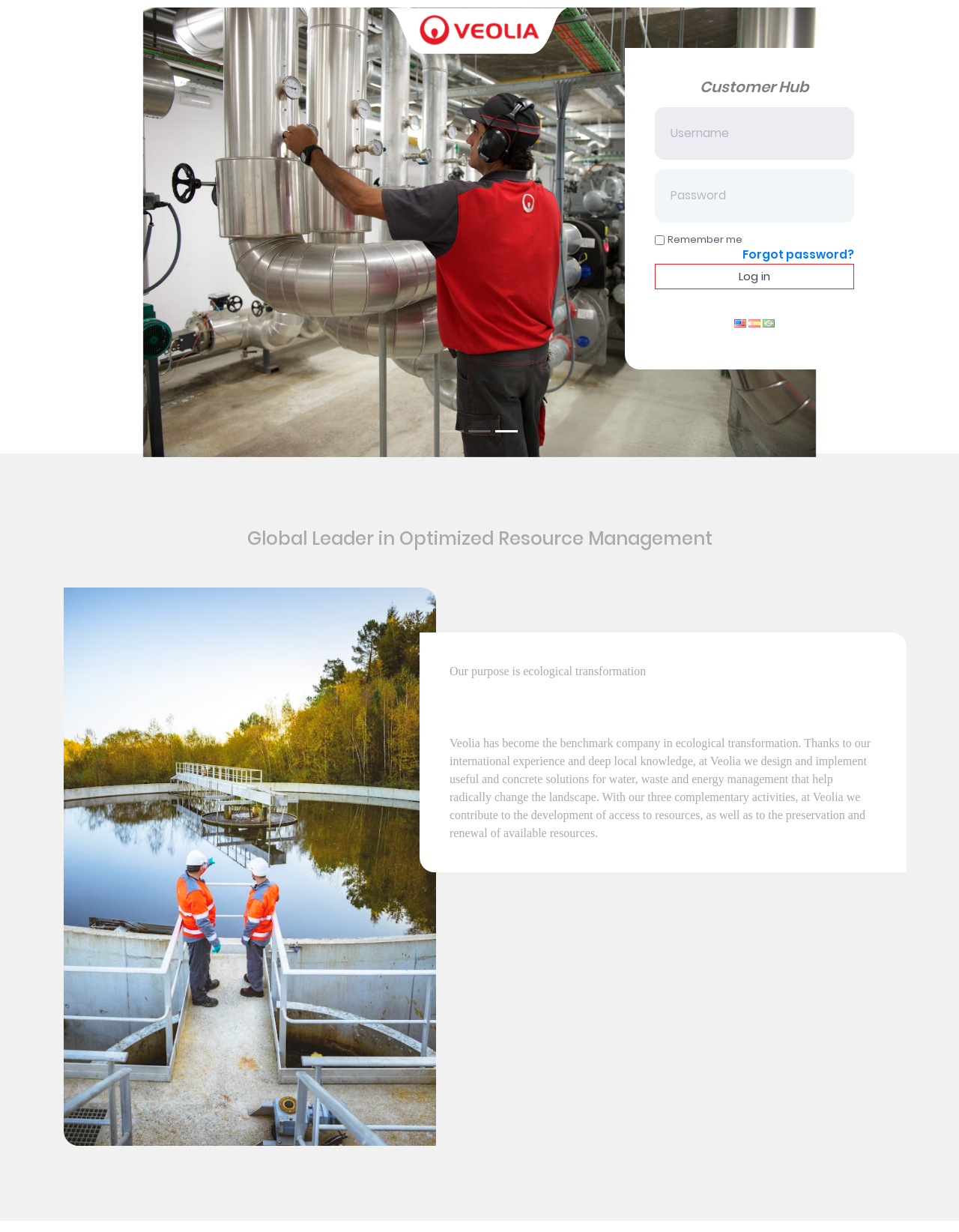Explain the webpage in detail.

The webpage is titled "Customer Hub" and features a logo image at the top center of the page. Below the logo, there are two buttons, one at the top left and another at the top right. The main content of the page is divided into two sections. 

On the left side, there is a heading "Customer Hub" followed by a login form with two textboxes for "Username" and "Password", a checkbox, and a "Log in" button. Below the login form, there are links to "Forgot password?" and a language selection menu with options for English, Spanish, and Portuguese.

On the right side, there is a heading "Global Leader in Optimized Resource Management" followed by a large image that takes up most of the space. Below the image, there is a paragraph of text that describes Veolia's purpose and mission, stating that the company aims to provide ecological transformation through its activities in water, waste, and energy management.